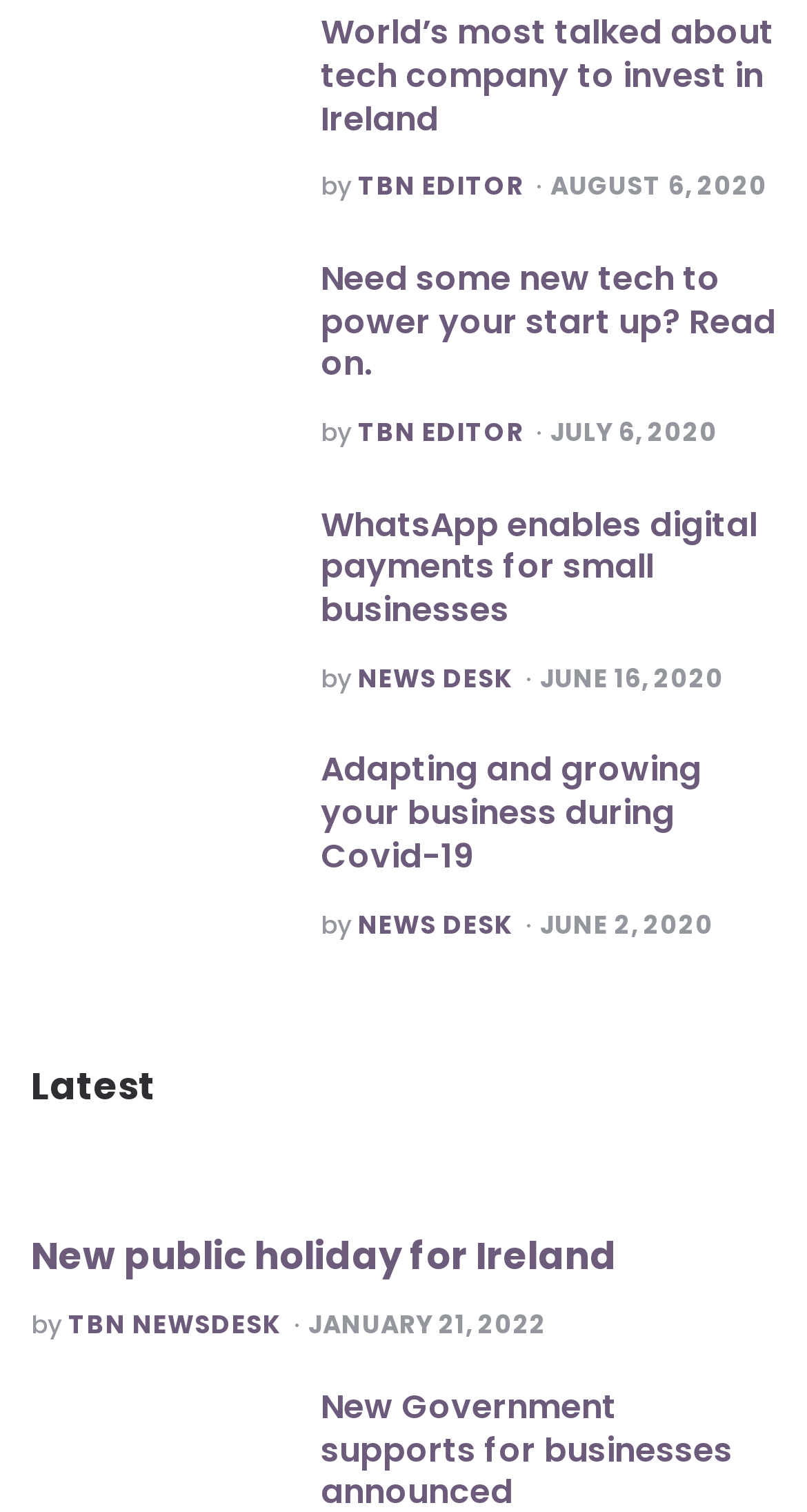Please pinpoint the bounding box coordinates for the region I should click to adhere to this instruction: "Click on the link to learn about the new public holiday for Ireland".

[0.038, 0.813, 0.764, 0.848]